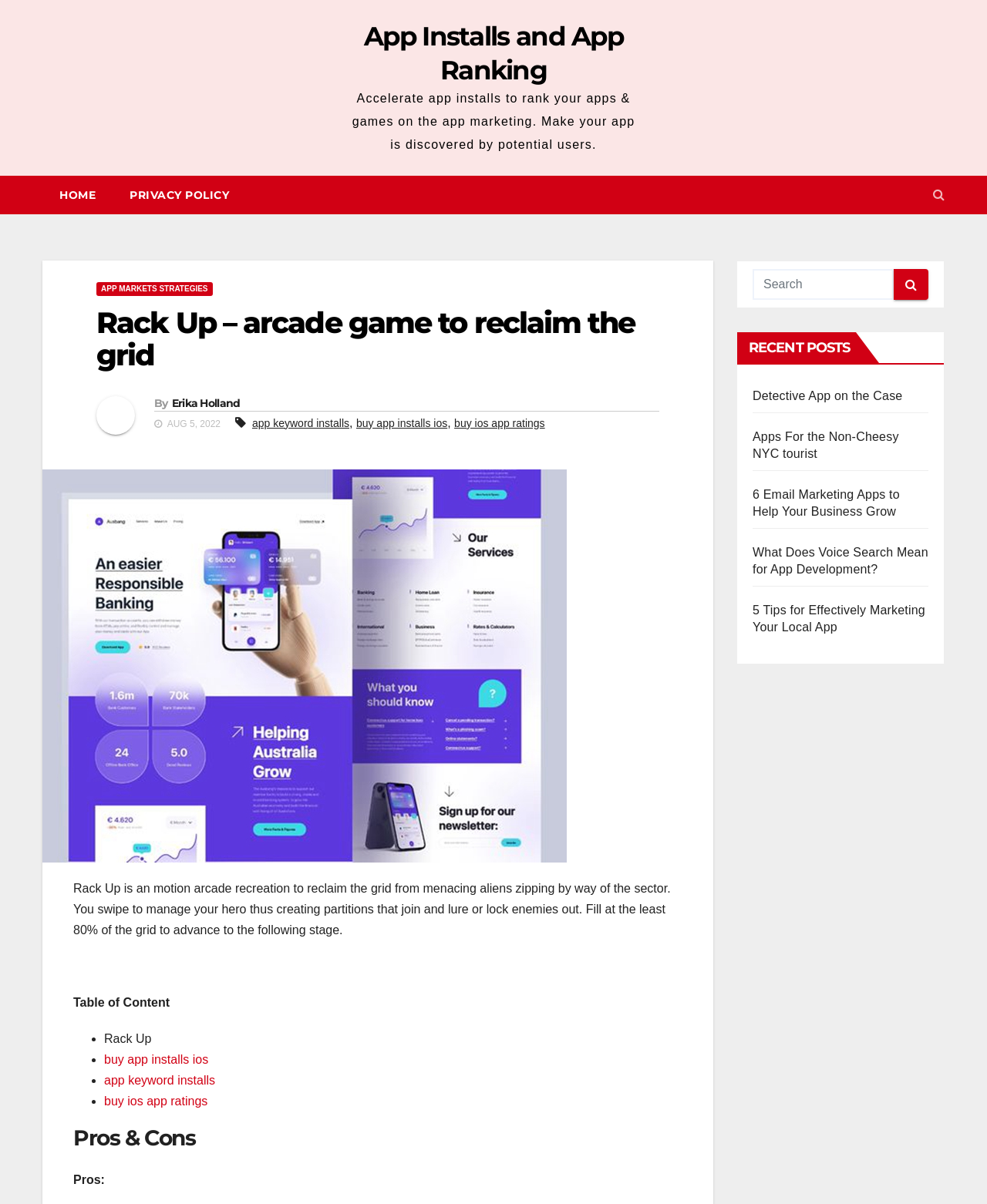Produce an extensive caption that describes everything on the webpage.

The webpage is about an action arcade game called "Rack Up" where players swipe to control their hero and create walls to reclaim the grid from menacing aliens. 

At the top of the page, there is a heading "App Installs and App Ranking" with a link to the same title. Below this, there is a brief description of accelerating app installs to rank apps and games on the app marketing platform. 

On the top left, there are three links: "HOME", "PRIVACY POLICY", and a button with an icon. On the top right, there is a heading "Rack Up – arcade game to reclaim the grid" with a permalink and a link to the game. 

Below the heading, there is a section with the author's name "By Erika Holland" and the date "AUG 5, 2022". There are also three links to related topics: "app keyword installs", "buy app installs ios", and "buy ios app ratings". 

To the right of this section, there is an image related to the game, with a description of the gameplay. Below the image, there is a table of content with three list markers and links to related topics. 

Further down, there is a heading "Pros & Cons" with a section describing the pros of the game. On the right side of the page, there is a search bar with a search button and a button with an icon. 

At the bottom of the page, there is a heading "RECENT POSTS" with five links to recent articles, including "Detective App on the Case", "Apps For the Non-Cheesy NYC tourist", and others.